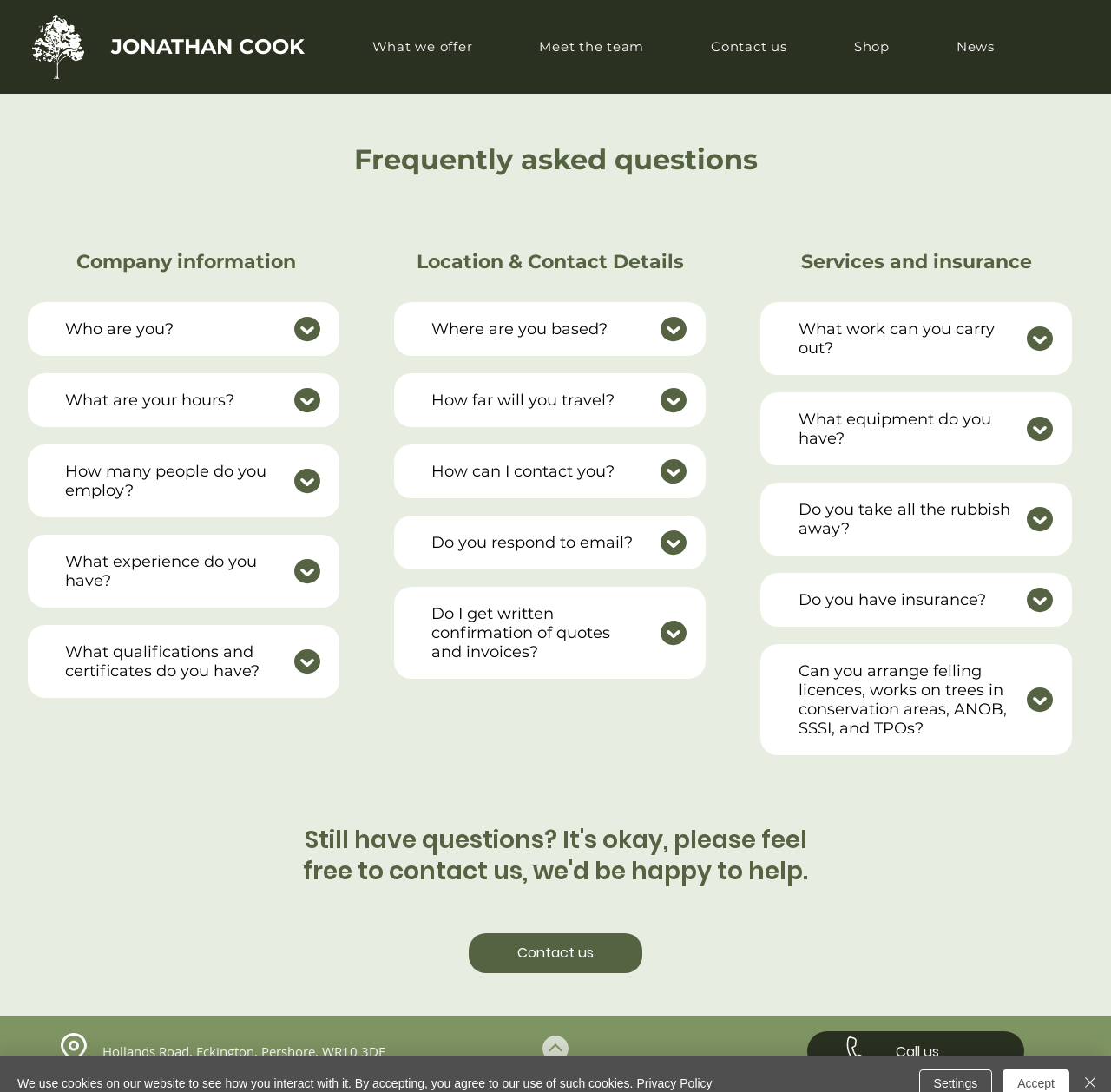Refer to the screenshot and give an in-depth answer to this question: How can I contact the company?

The contact information is obtained from the link element at the bottom of the webpage, which displays the company's phone number as 'Call us' and provides a separate link to 'Contact us'. The meta description also mentions calling the company on 01386751899.